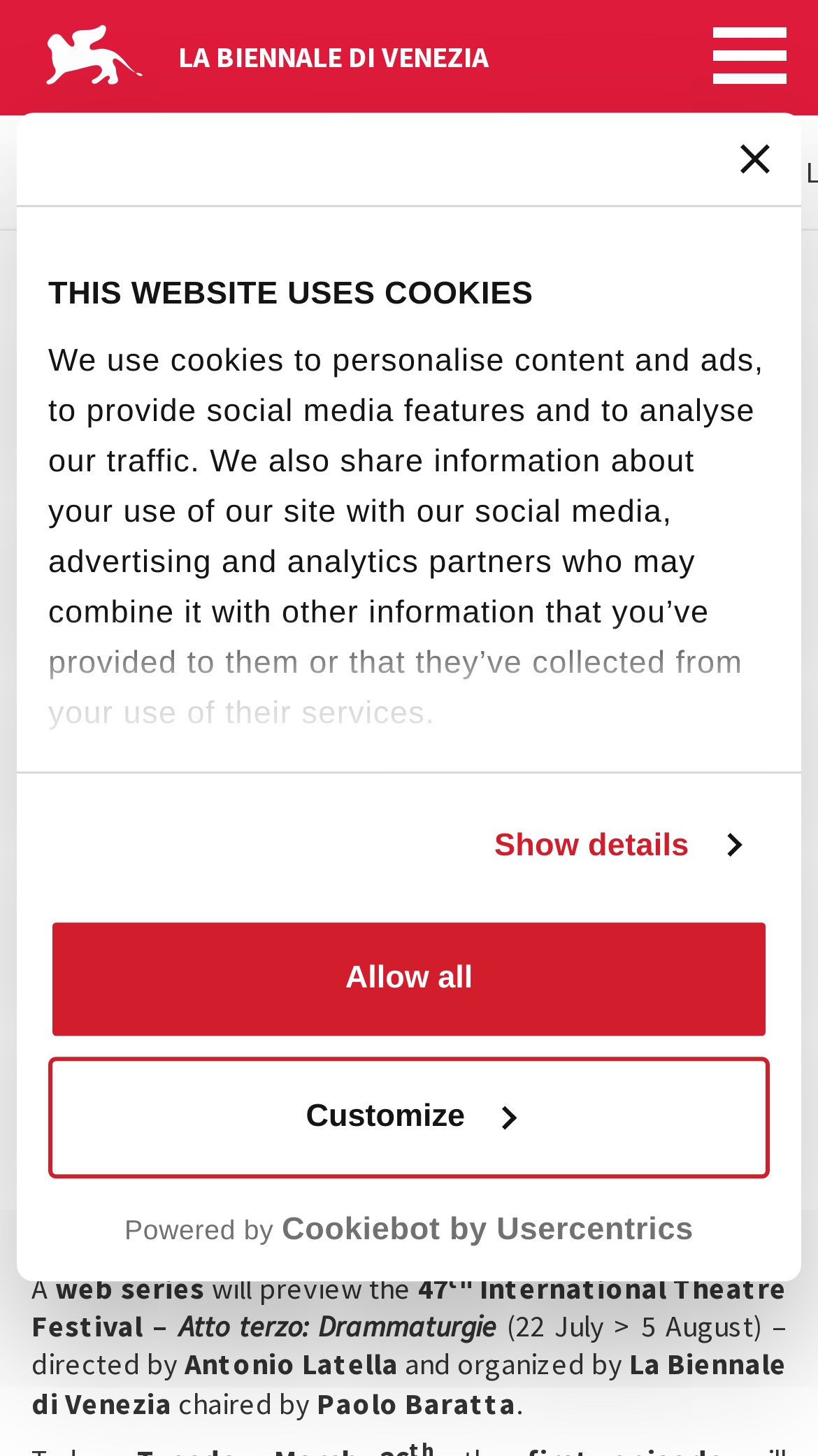Please identify the bounding box coordinates of the element I should click to complete this instruction: 'Click the logo'. The coordinates should be given as four float numbers between 0 and 1, like this: [left, top, right, bottom].

[0.059, 0.83, 0.941, 0.858]